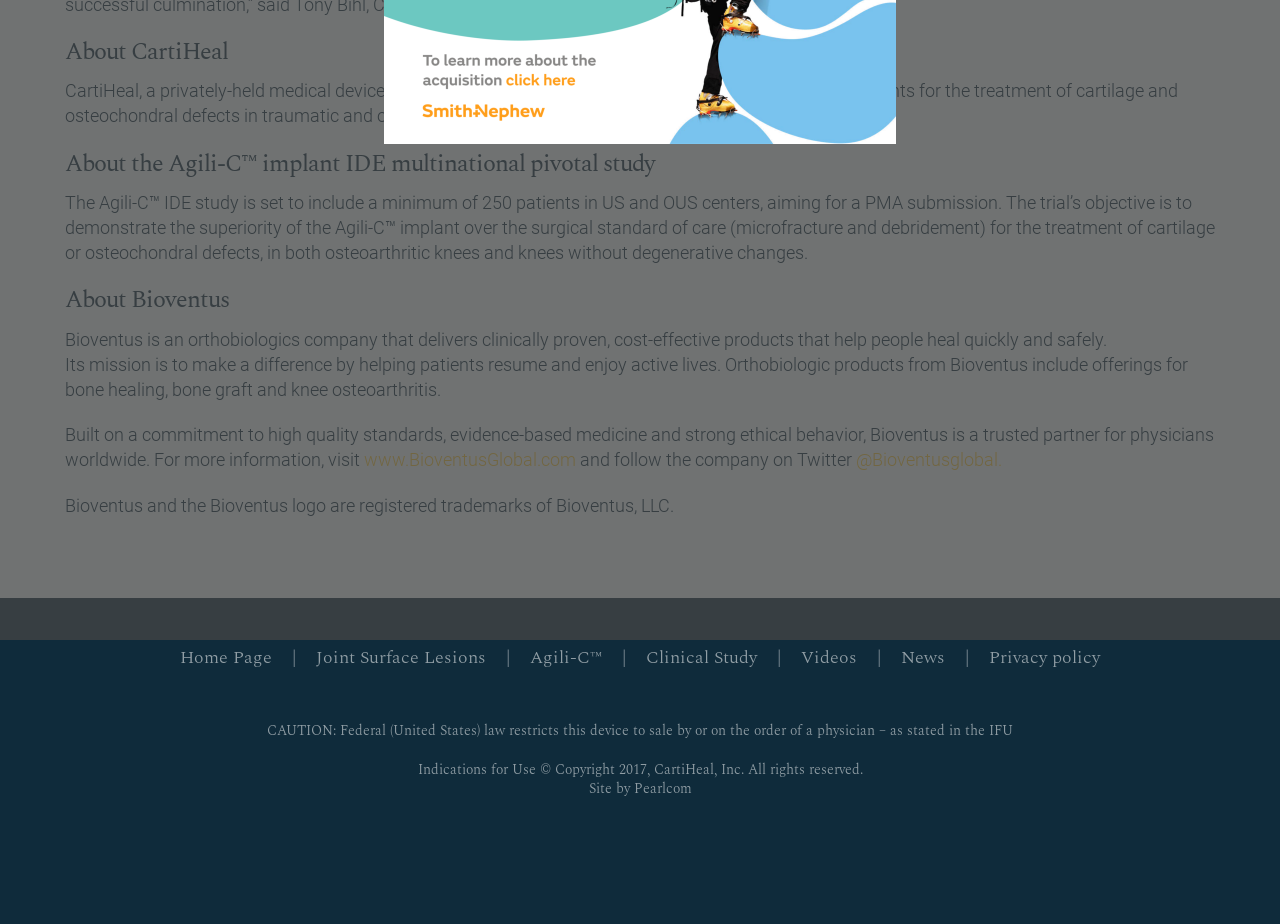Provide the bounding box coordinates in the format (top-left x, top-left y, bottom-right x, bottom-right y). All values are floating point numbers between 0 and 1. Determine the bounding box coordinate of the UI element described as: Trustpilot

None